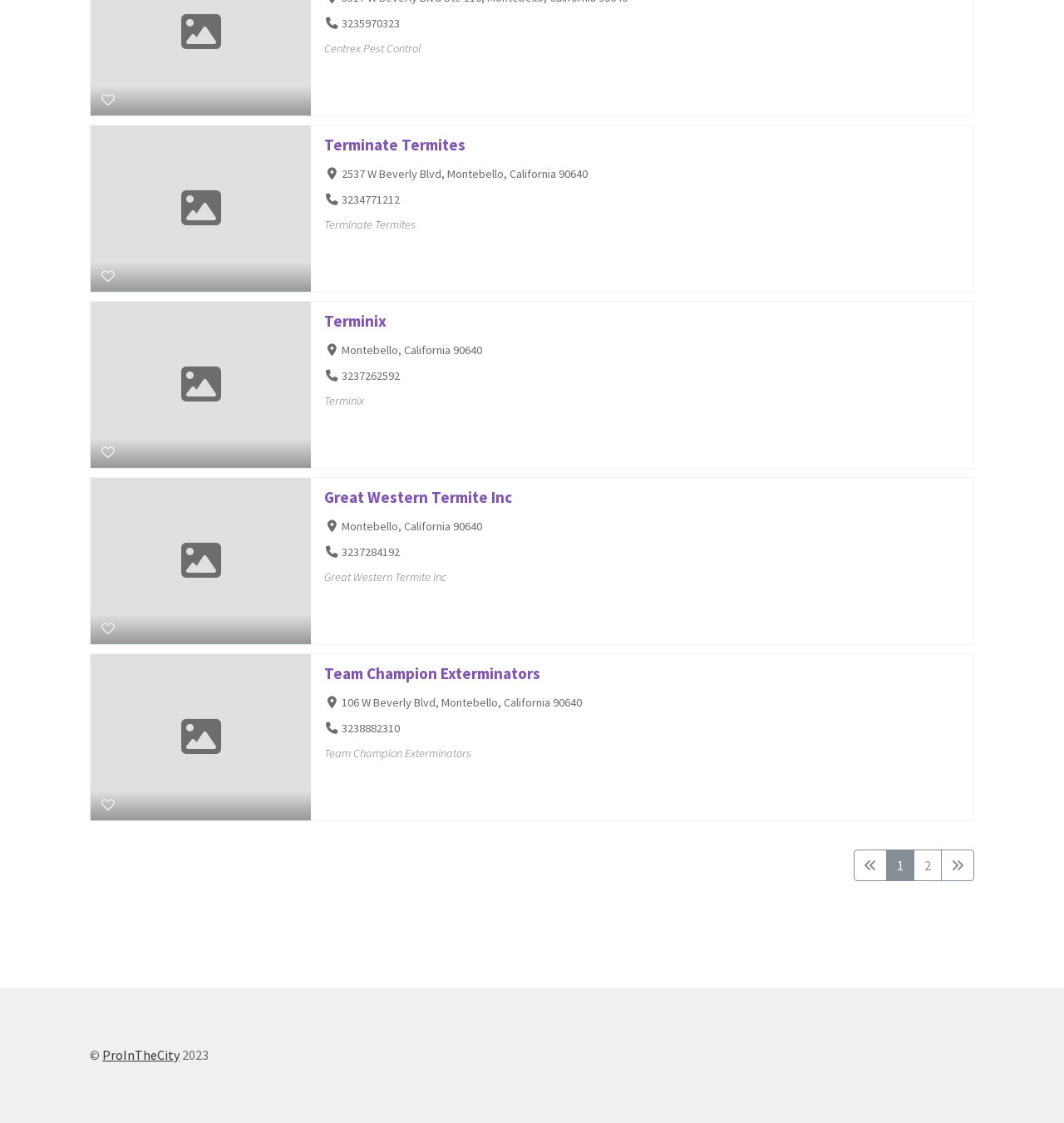Can you find the bounding box coordinates for the element to click on to achieve the instruction: "Click the 'membership page' link"?

None